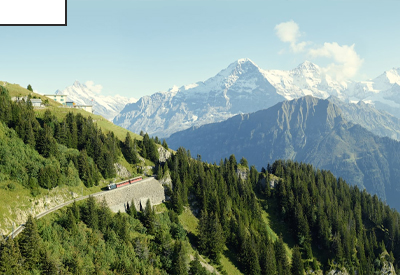What is the purpose of the railway?
Look at the screenshot and respond with one word or a short phrase.

To explore surroundings